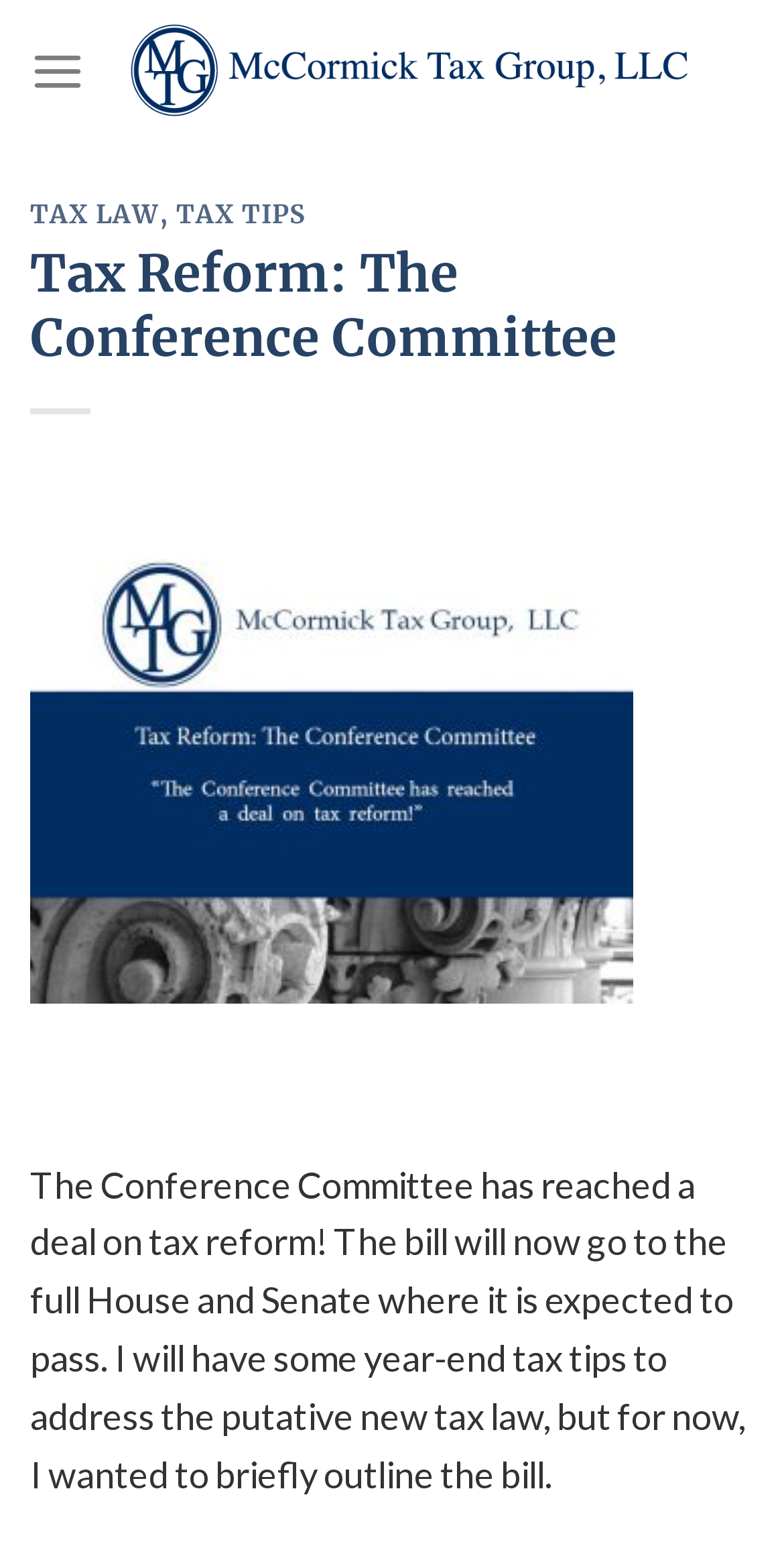Summarize the webpage in an elaborate manner.

The webpage is about tax reform, specifically the conference committee's deal on tax reform. At the top right corner, there is a link to "McCormick Tax Group, LLC" accompanied by an image with the same name. On the top left corner, there is a menu link labeled "Menu" that controls the main menu.

The main content of the webpage is divided into two sections. The first section has two headings: "TAX LAW" and "TAX TIPS", which are links. Below these headings, there is a larger heading that reads "Tax Reform: The Conference Committee". 

The second section starts with a non-descriptive text, followed by a paragraph that explains the current status of the tax reform bill, which has been agreed upon by the conference committee and is expected to pass in the full House and Senate. The author of the webpage promises to provide year-end tax tips related to the new tax law.